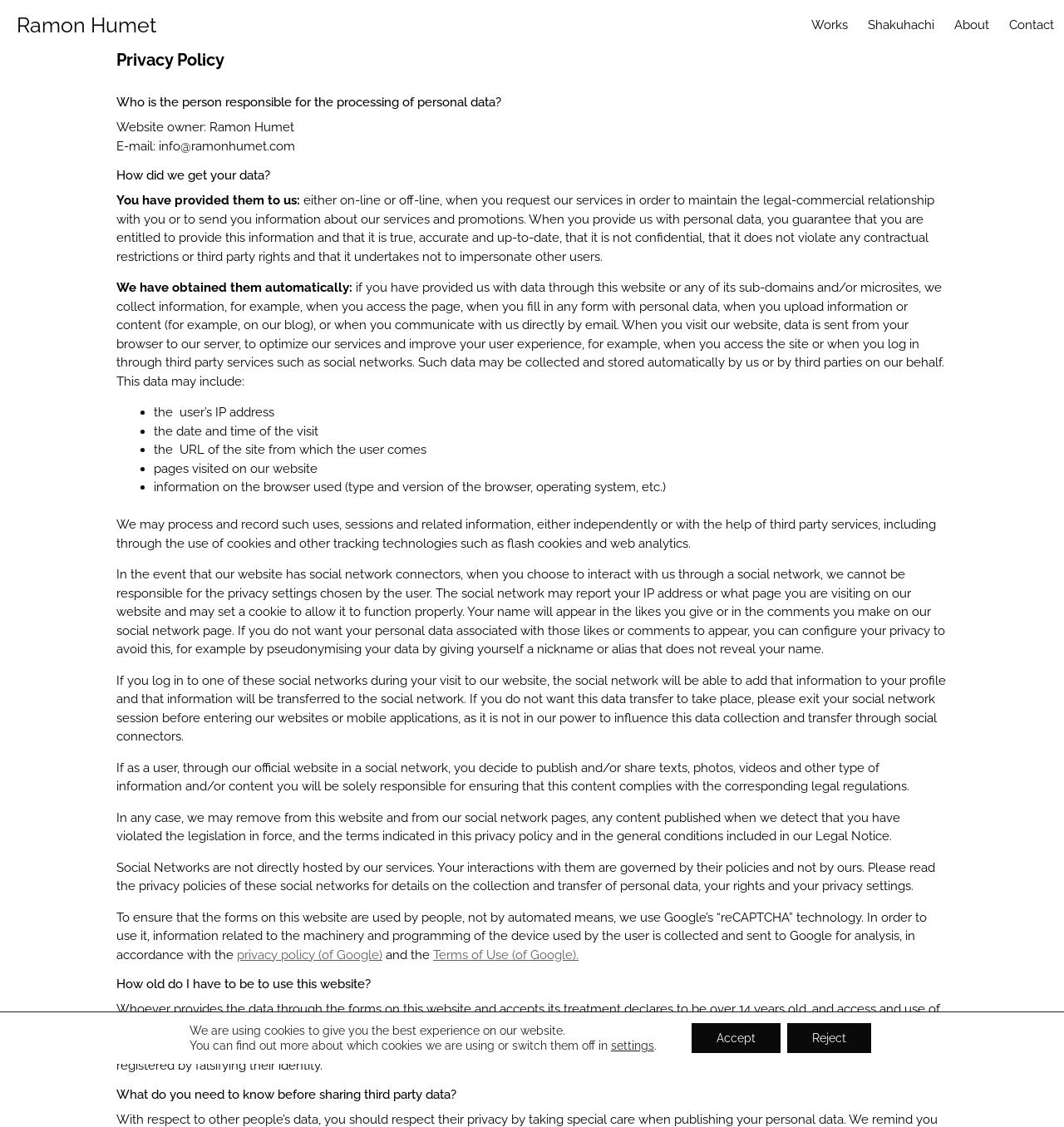Please determine the bounding box coordinates for the element that should be clicked to follow these instructions: "Click the link to view Ramon Humet's website".

[0.016, 0.0, 0.147, 0.044]